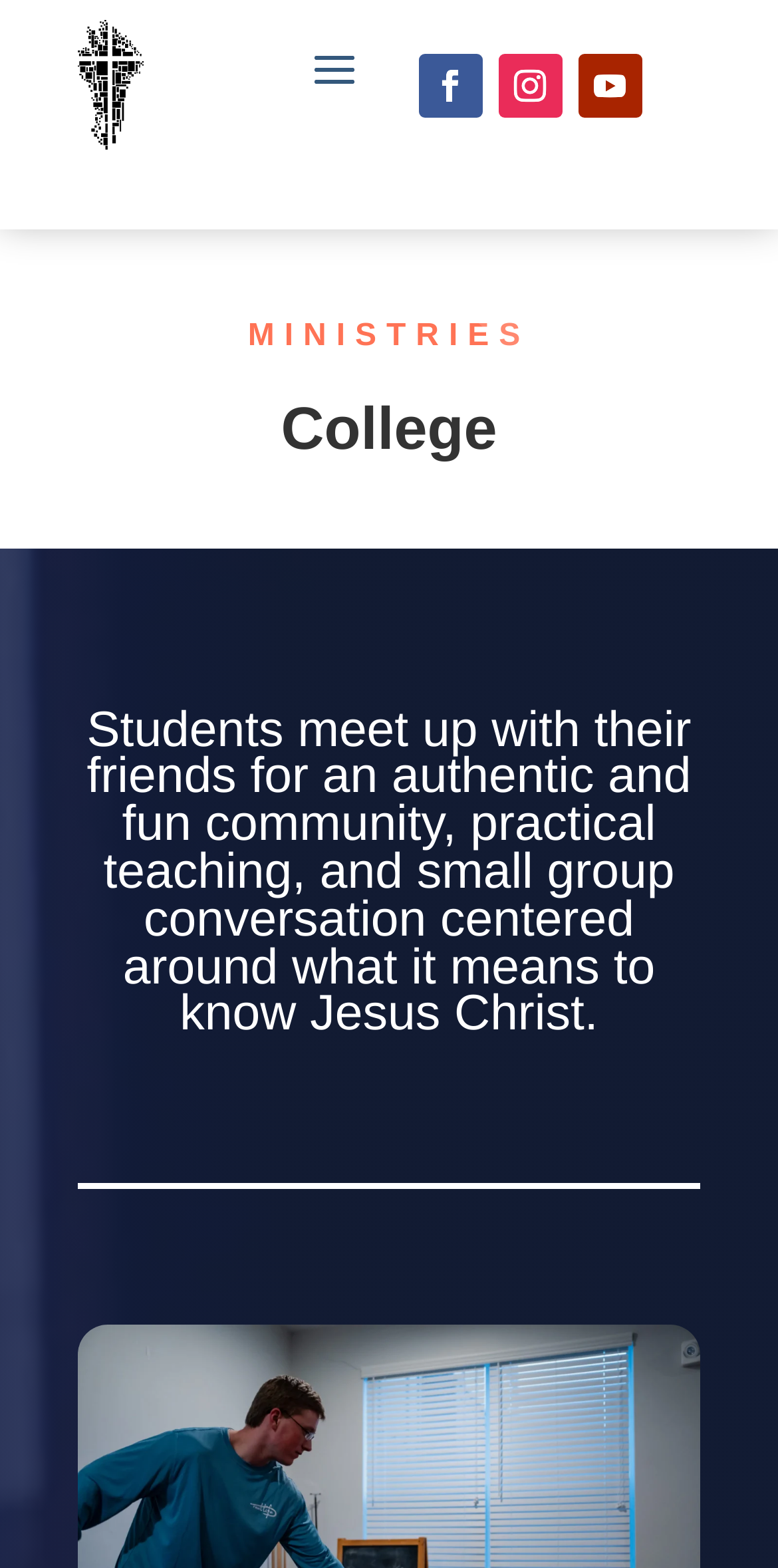Determine and generate the text content of the webpage's headline.

Meet Youth Leader Colton Snyder